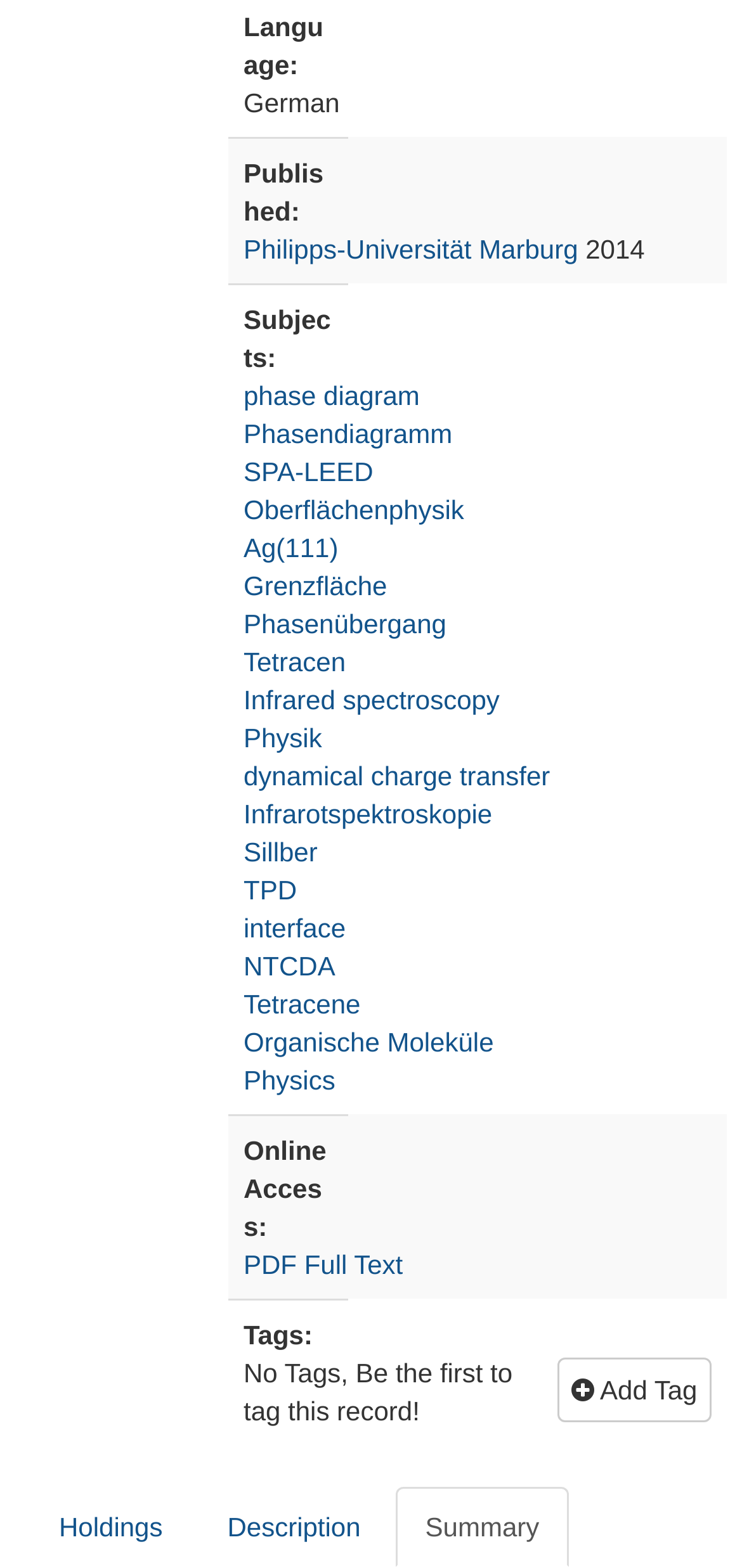Provide a brief response using a word or short phrase to this question:
What is the subject of the research?

phase diagram